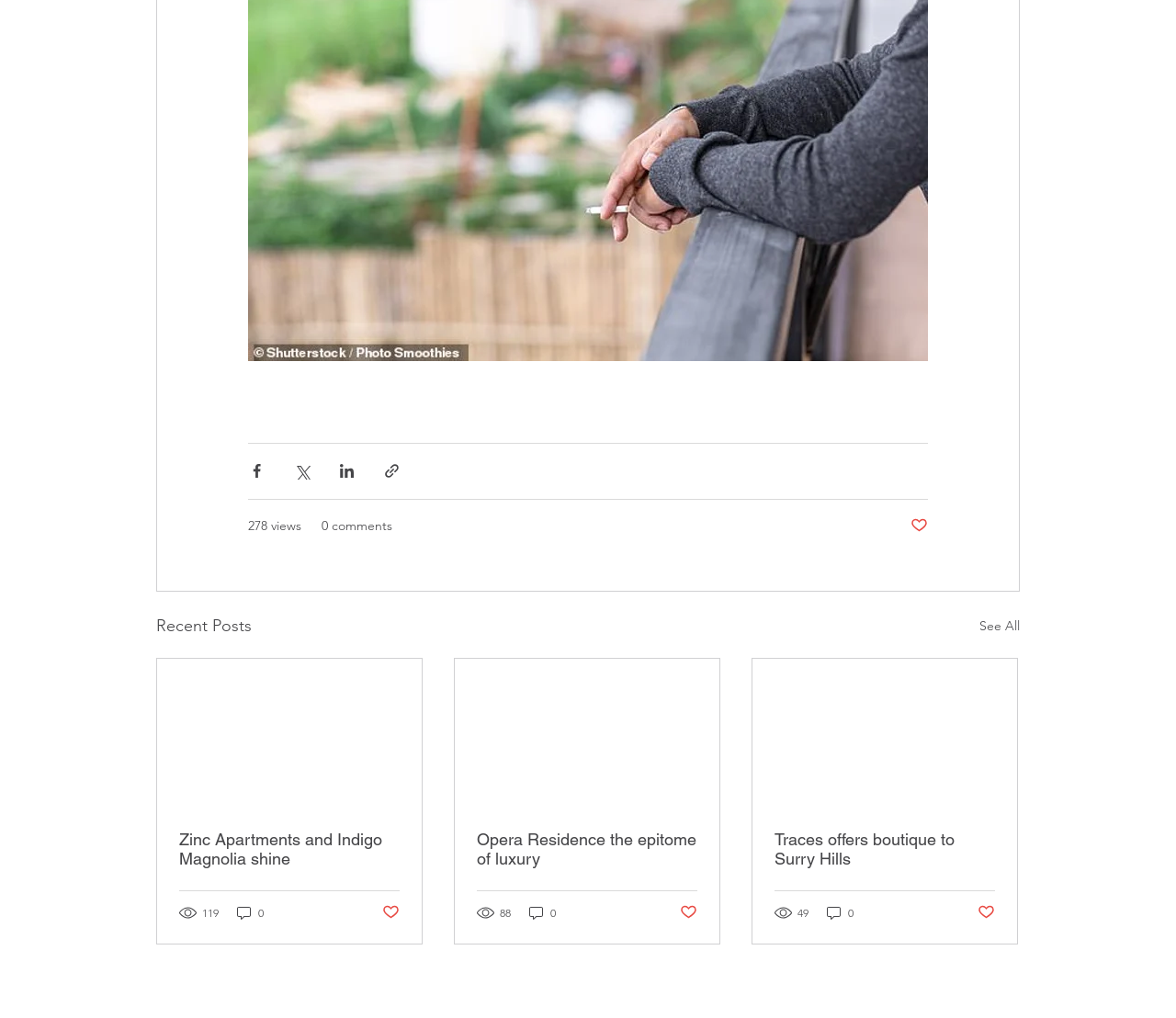Identify the bounding box coordinates of the region that needs to be clicked to carry out this instruction: "Click on the Gaming link". Provide these coordinates as four float numbers ranging from 0 to 1, i.e., [left, top, right, bottom].

None